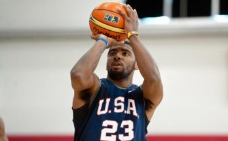Give a complete and detailed account of the image.

The image features an athlete preparing to take a shot in basketball, dressed in a navy jersey adorned with "U.S.A." and the number "23." The athlete's focused expression and poised stance indicate they are about to execute a shooting technique, capturing the intensity and skill involved in the sport. This moment exemplifies the dedication athletes demonstrate as they practice and hone their basketball skills, underscoring the importance of proper shooting form in player development. The context suggests a training session or a competitive environment, highlighting the critical role of practice in achieving excellence in basketball.